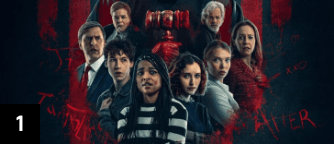Give a thorough caption of the image, focusing on all visible elements.

The image features a dramatic scene from the horror film "Founders Day," showcasing a diverse cast of characters positioned prominently in front of a menacing gavel, symbolizing judgment or a trial. The background is dark with splashes of red, enhancing the ominous atmosphere, while the characters display a mix of emotions, ranging from fear to determination. Notable elements include characters dressed in various styles, suggesting a range of personalities, each likely facing their own crises in the storyline. The image serves as a striking visual representation of conflict and suspense central to the film's narrative, inviting viewers to delve into the chilling plot that unfolds within the film.